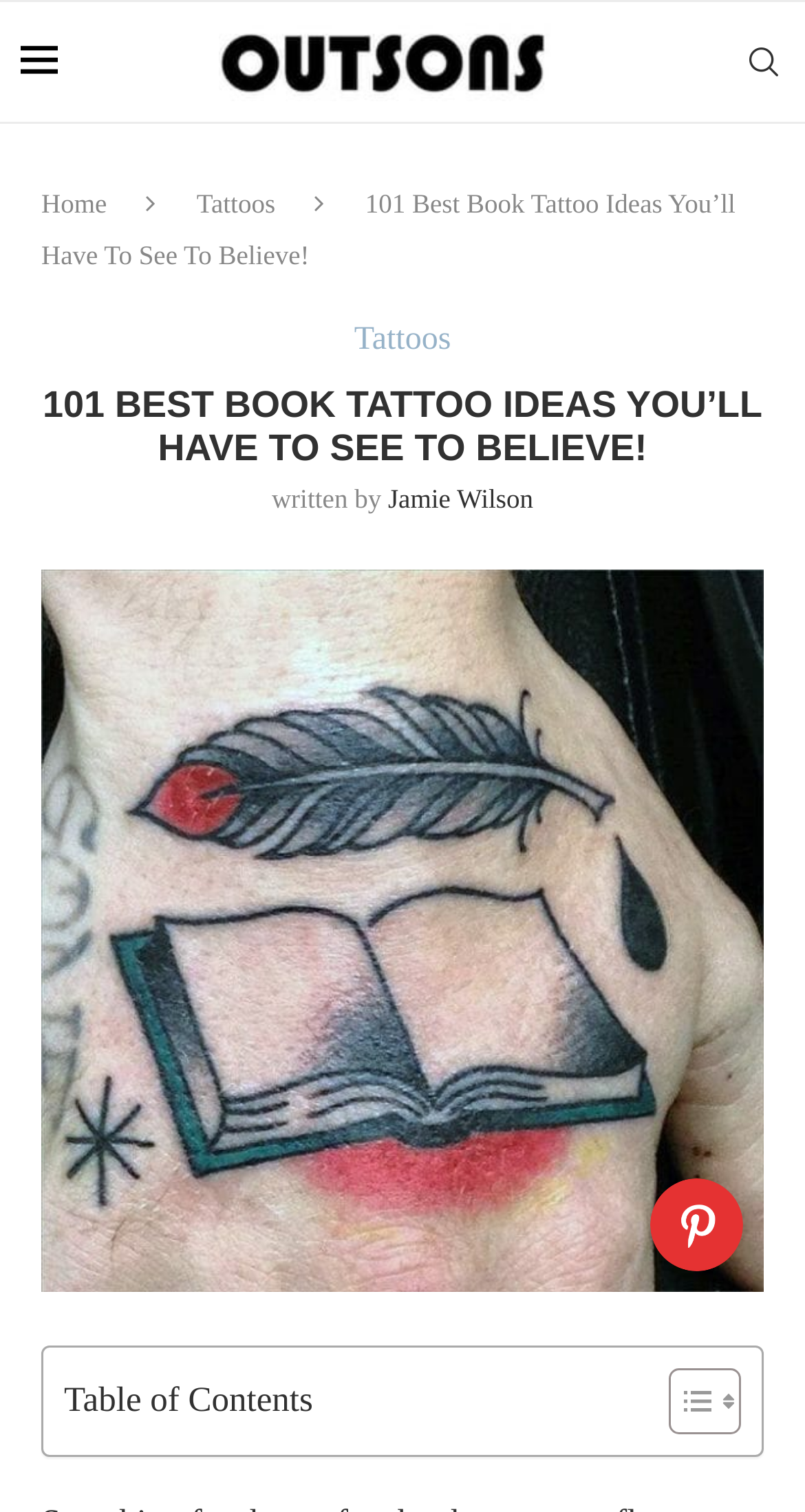Identify the first-level heading on the webpage and generate its text content.

101 BEST BOOK TATTOO IDEAS YOU’LL HAVE TO SEE TO BELIEVE!